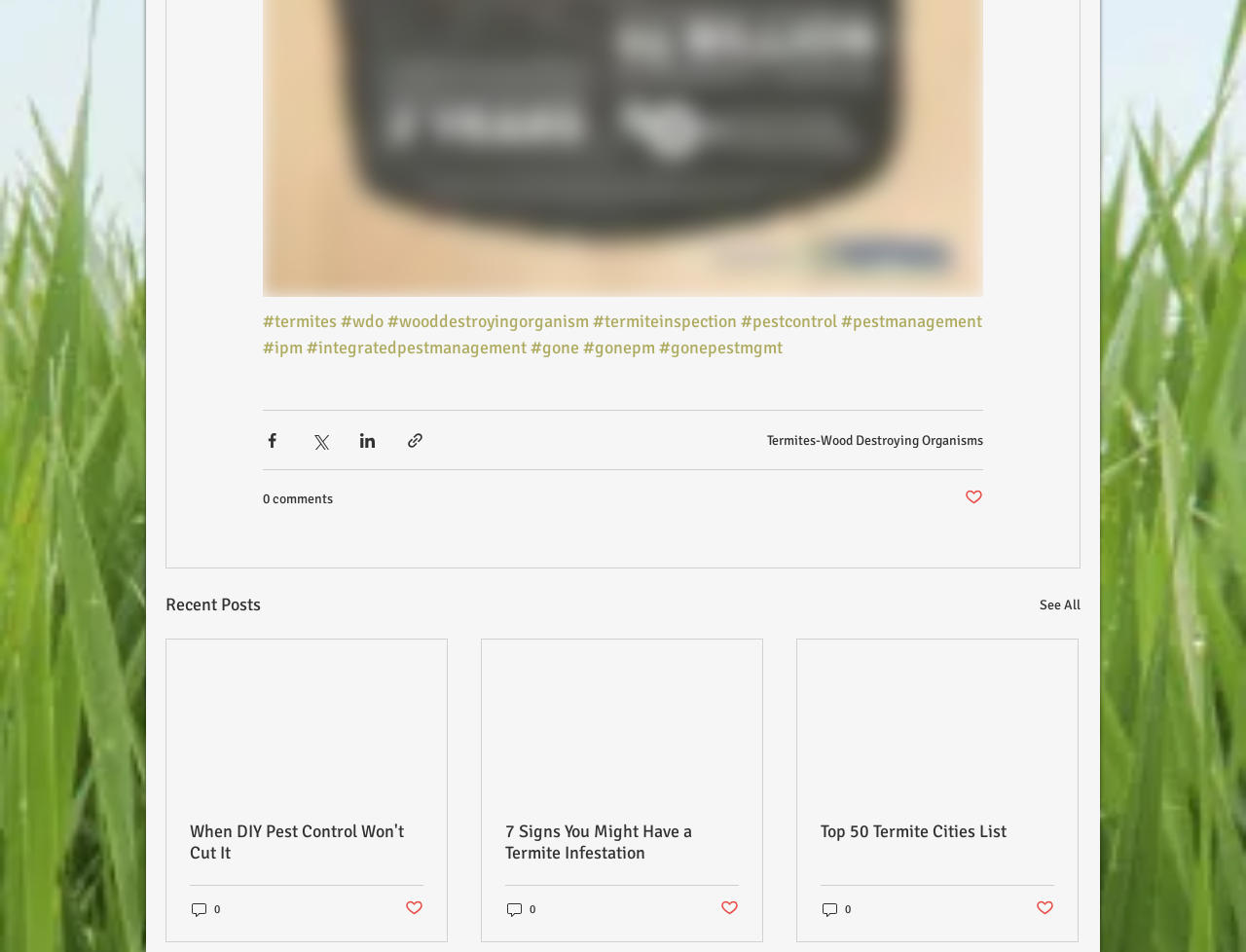Answer the following query with a single word or phrase:
What is the topic of the webpage?

Termites and Pest Control